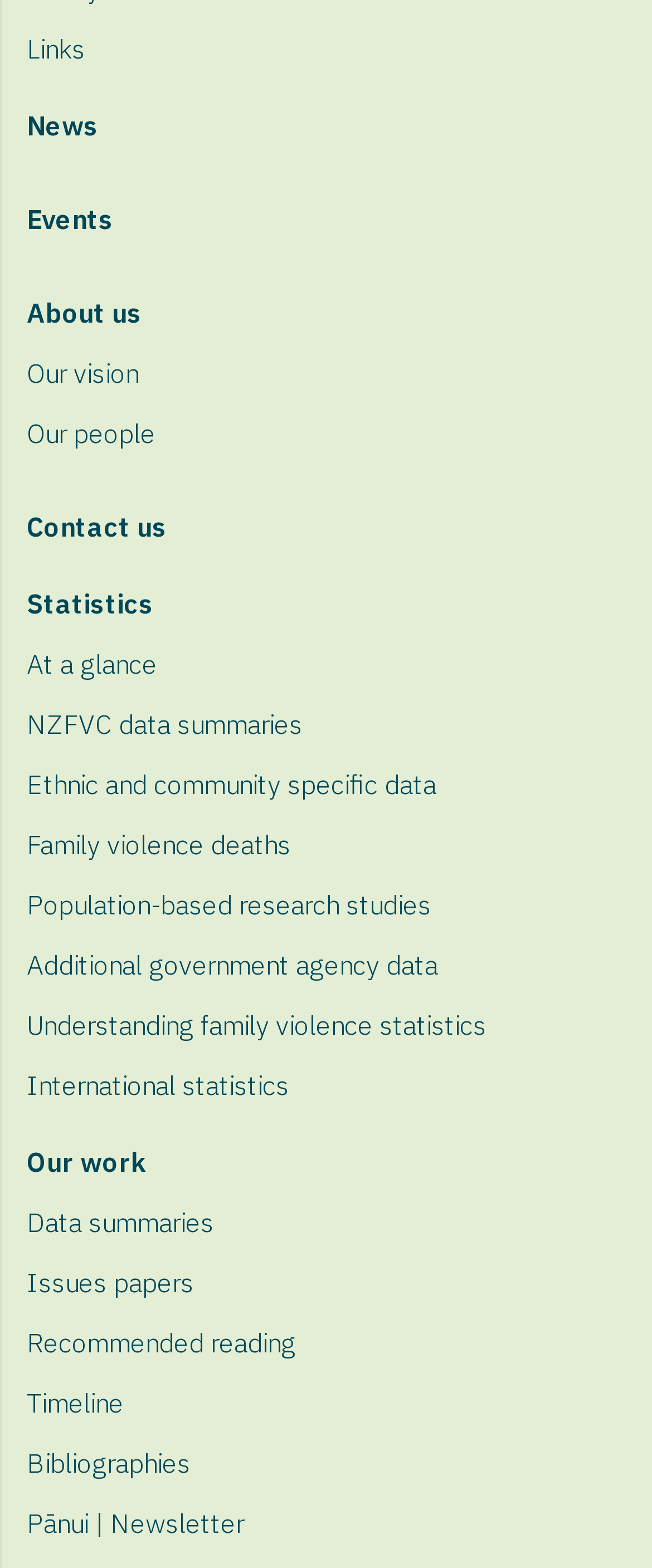How many links are there on the webpage?
Using the image, respond with a single word or phrase.

29